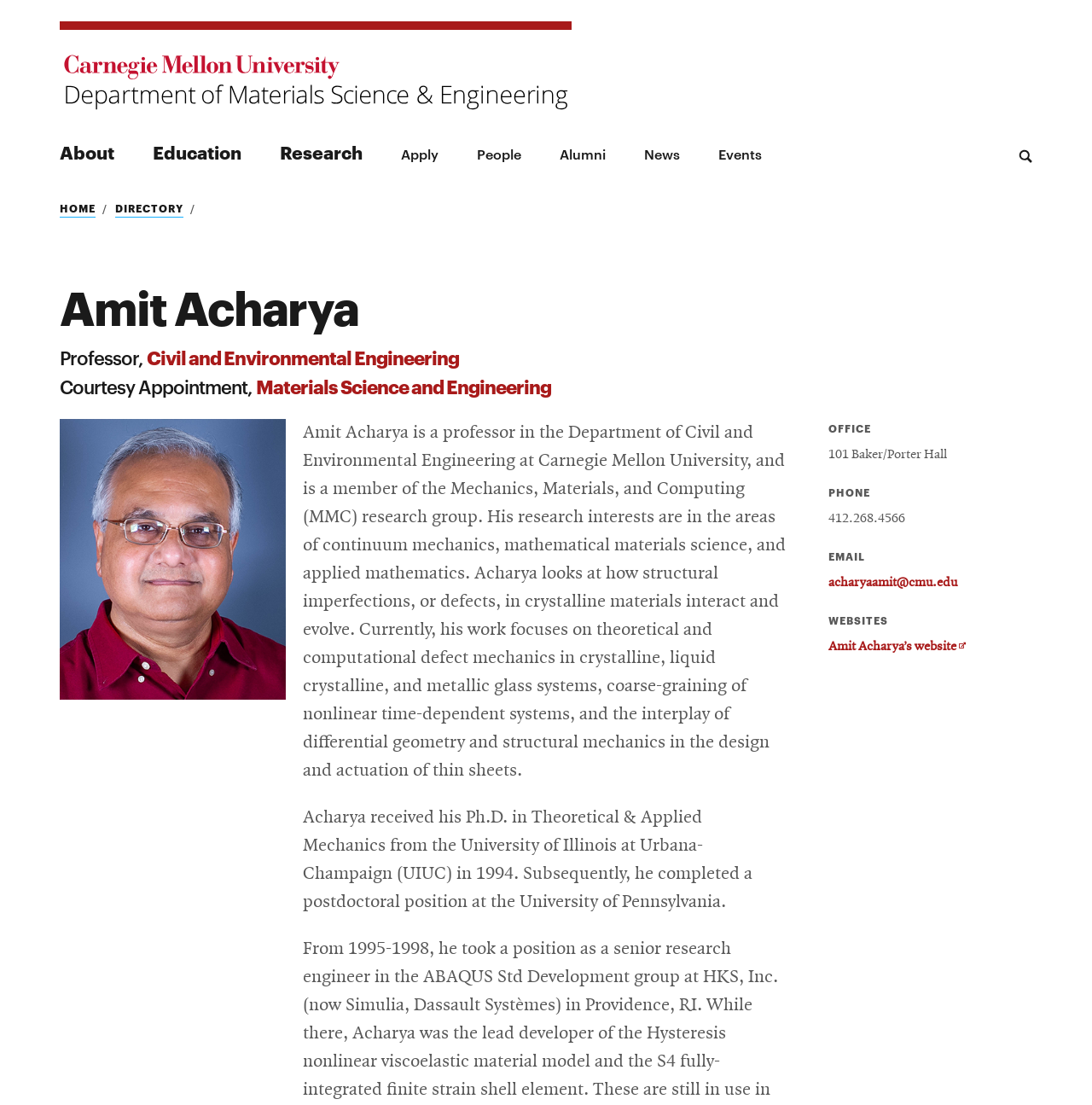Please find the bounding box coordinates of the element's region to be clicked to carry out this instruction: "Visit the 'Materials Science and Engineering' page".

[0.055, 0.046, 0.523, 0.103]